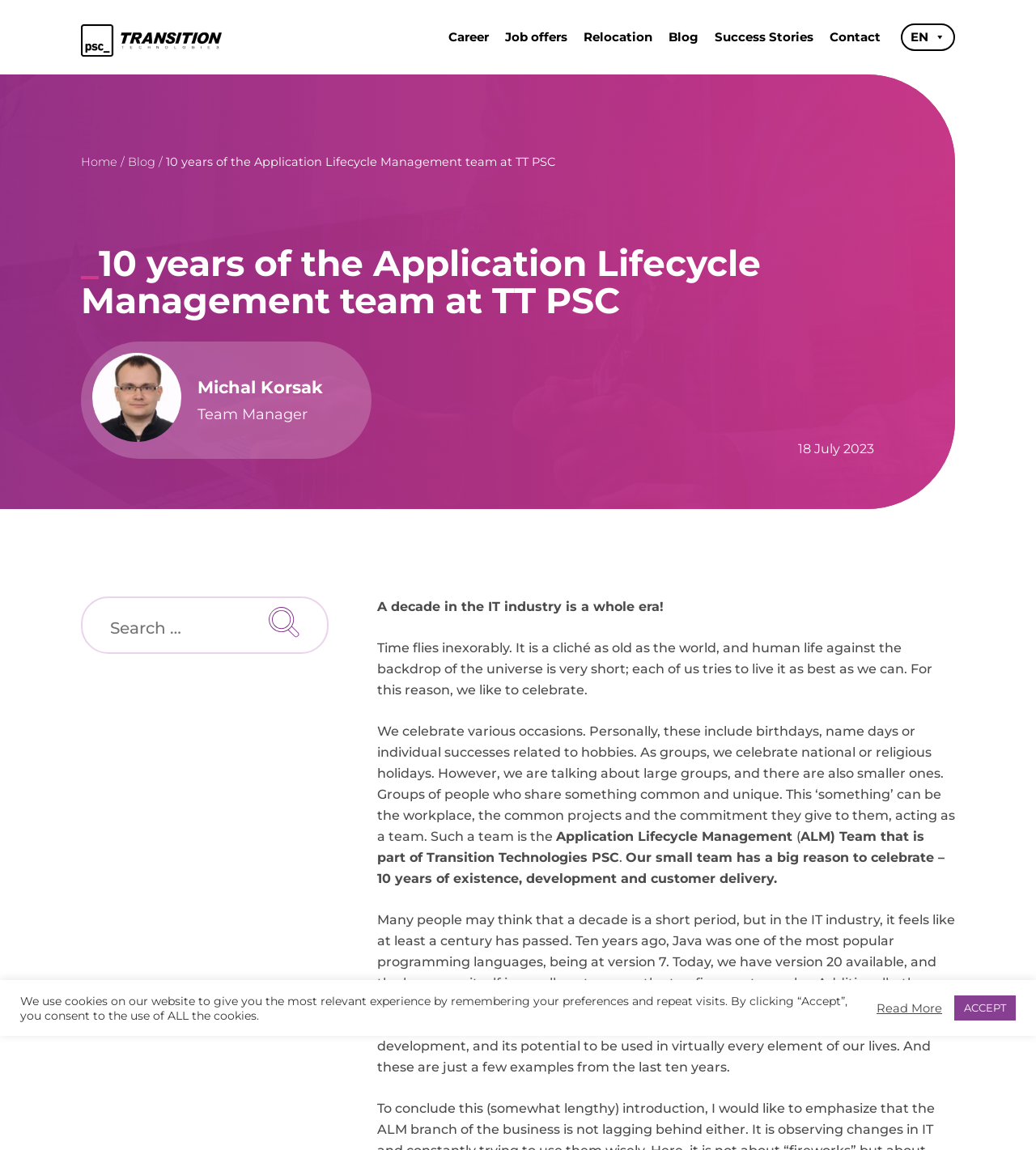Please identify the bounding box coordinates of the element that needs to be clicked to execute the following command: "Learn more about the author Roy Edwards". Provide the bounding box using four float numbers between 0 and 1, formatted as [left, top, right, bottom].

None